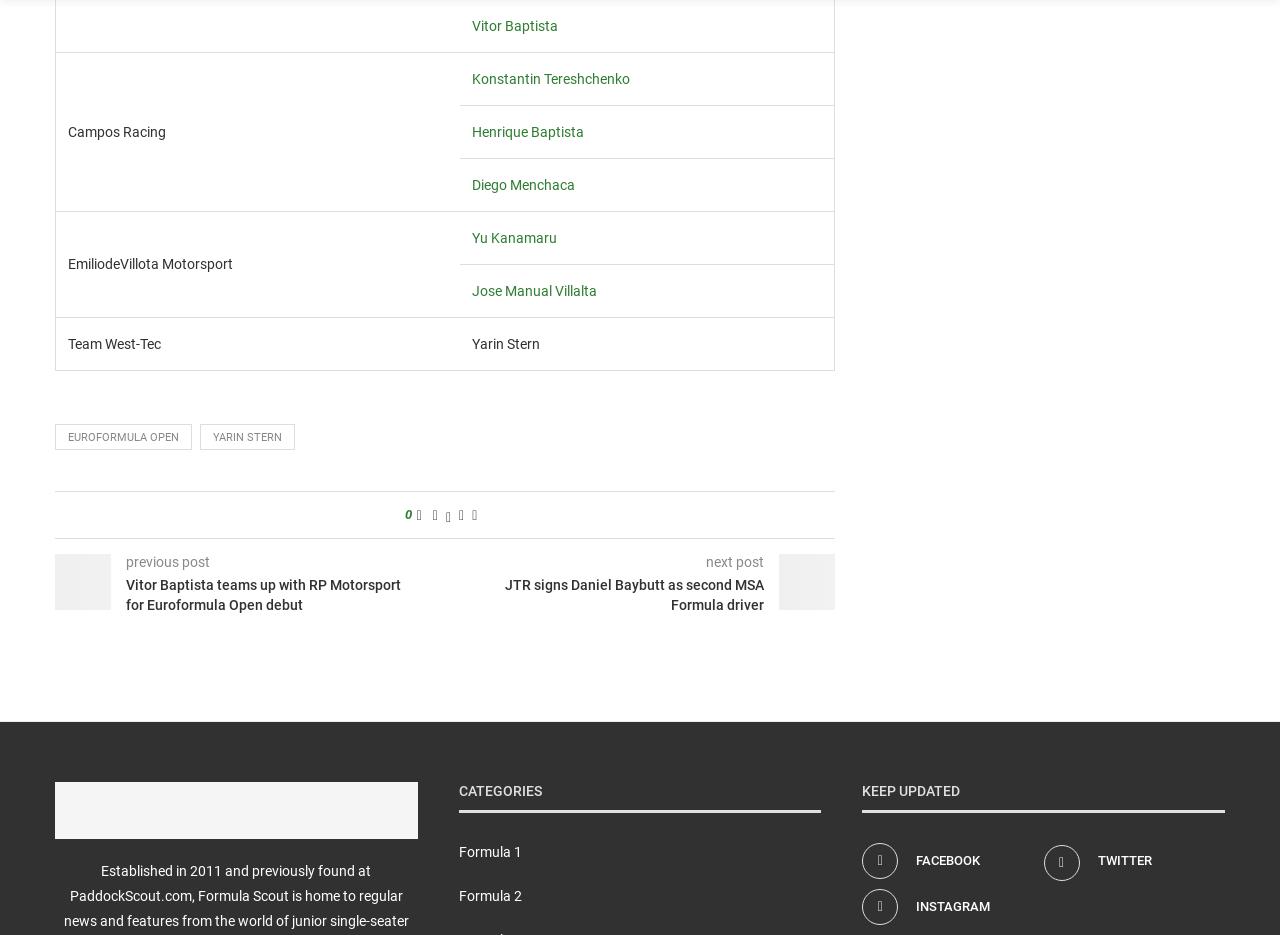Please locate the bounding box coordinates of the element that needs to be clicked to achieve the following instruction: "Go to the previous post". The coordinates should be four float numbers between 0 and 1, i.e., [left, top, right, bottom].

[0.098, 0.593, 0.164, 0.61]